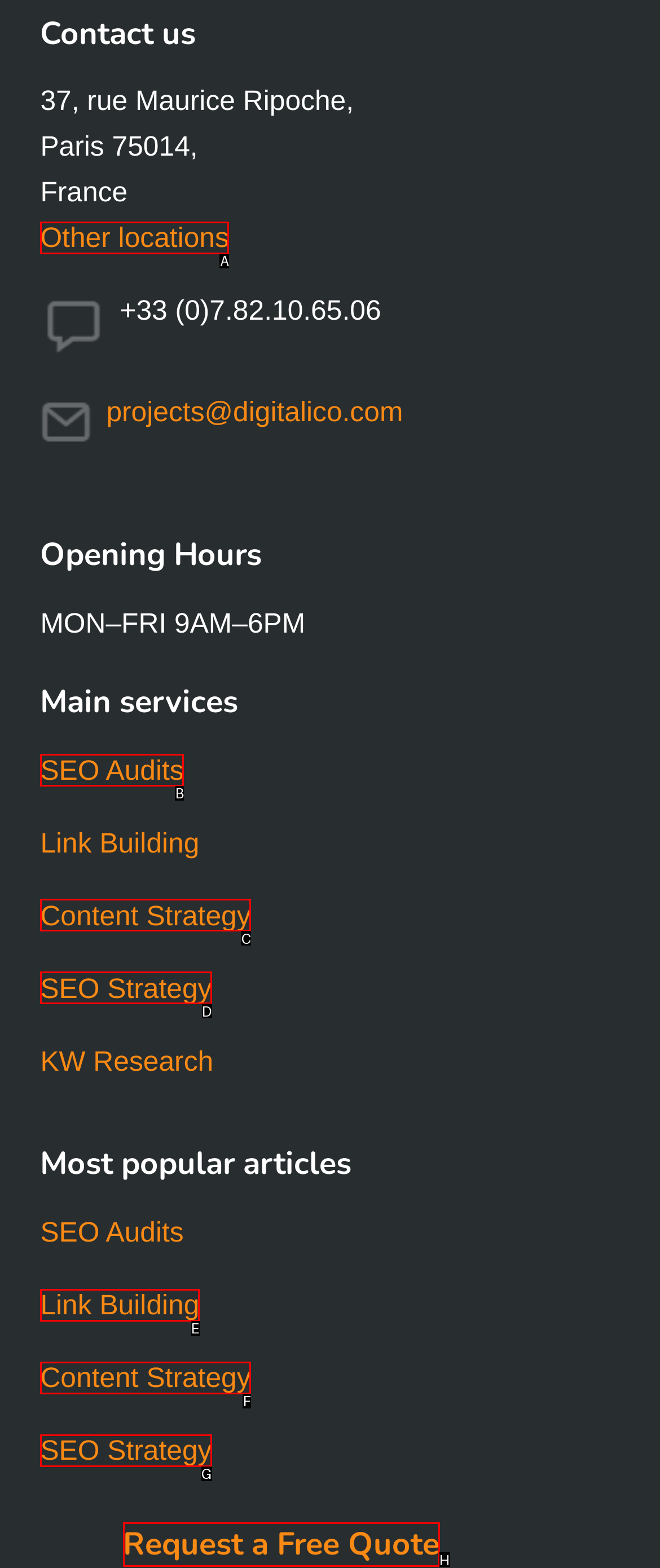Determine which HTML element matches the given description: SEO Strategy. Provide the corresponding option's letter directly.

G